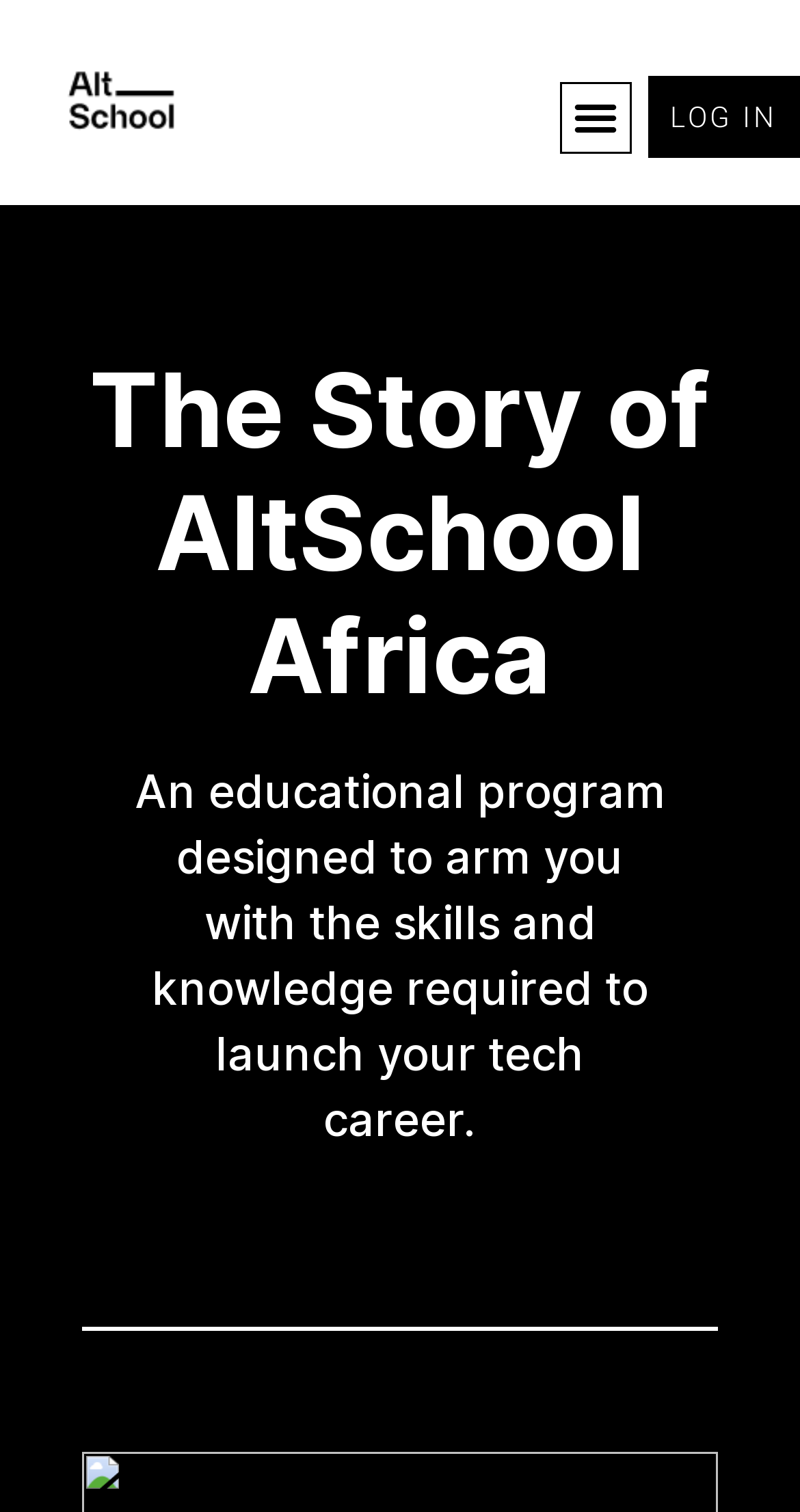Using the provided element description "Menu", determine the bounding box coordinates of the UI element.

[0.7, 0.054, 0.789, 0.101]